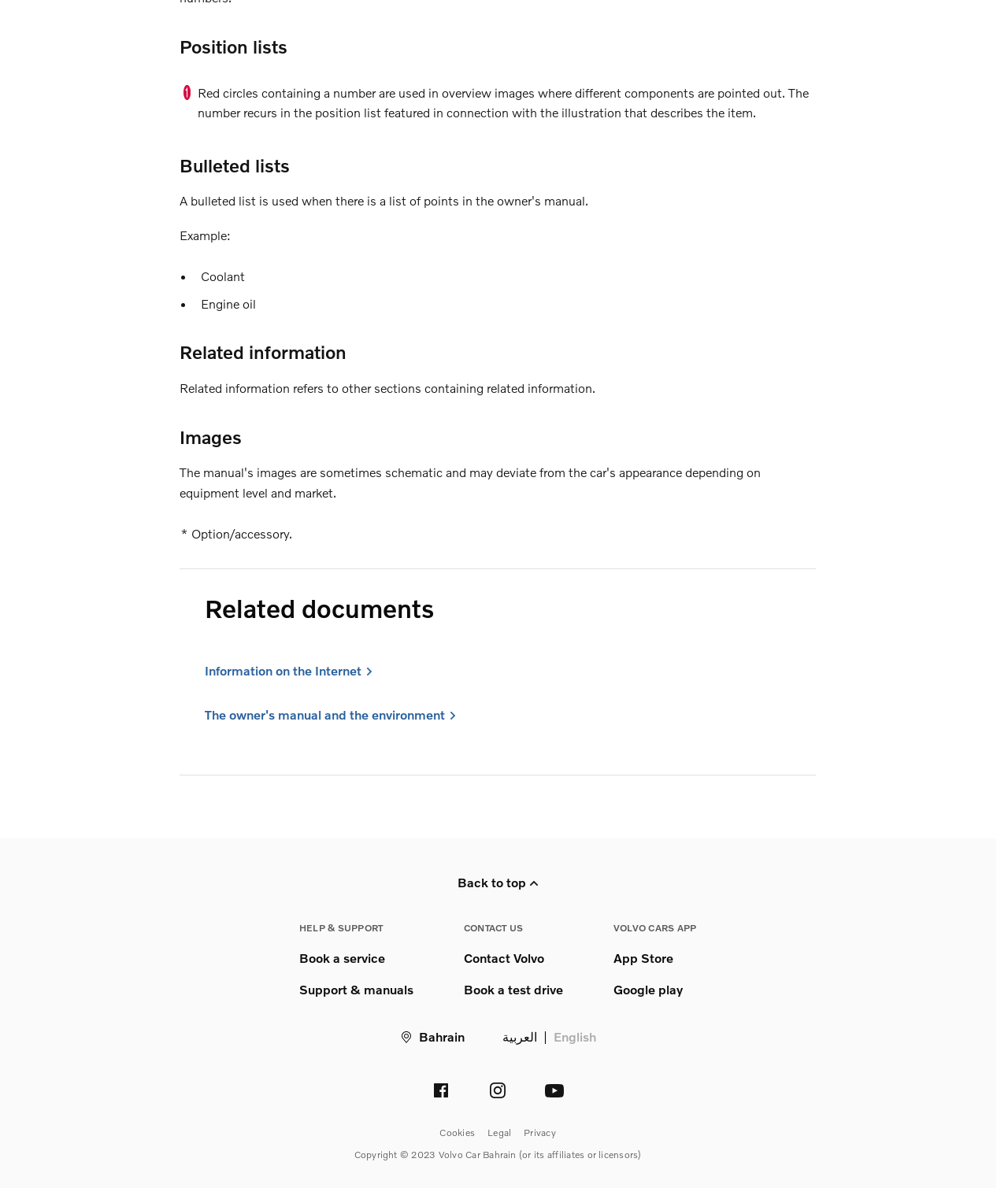Bounding box coordinates should be in the format (top-left x, top-left y, bottom-right x, bottom-right y) and all values should be floating point numbers between 0 and 1. Determine the bounding box coordinate for the UI element described as: Book a service

[0.297, 0.8, 0.382, 0.812]